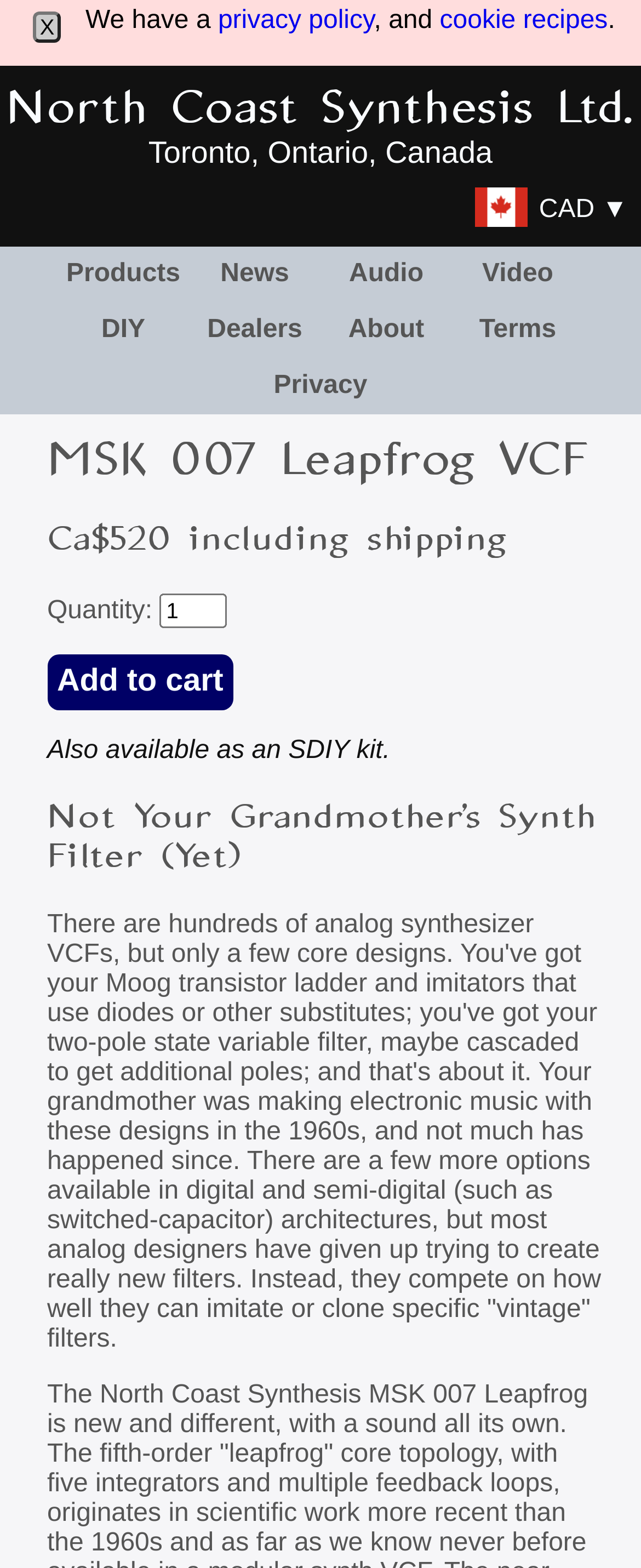Analyze the image and provide a detailed answer to the question: What is the minimum quantity that can be ordered?

I found the minimum quantity that can be ordered by looking at the spinbutton element with the valuemin attribute set to 1, which is located next to the 'Quantity:' label, indicating that the minimum quantity that can be ordered is 1.